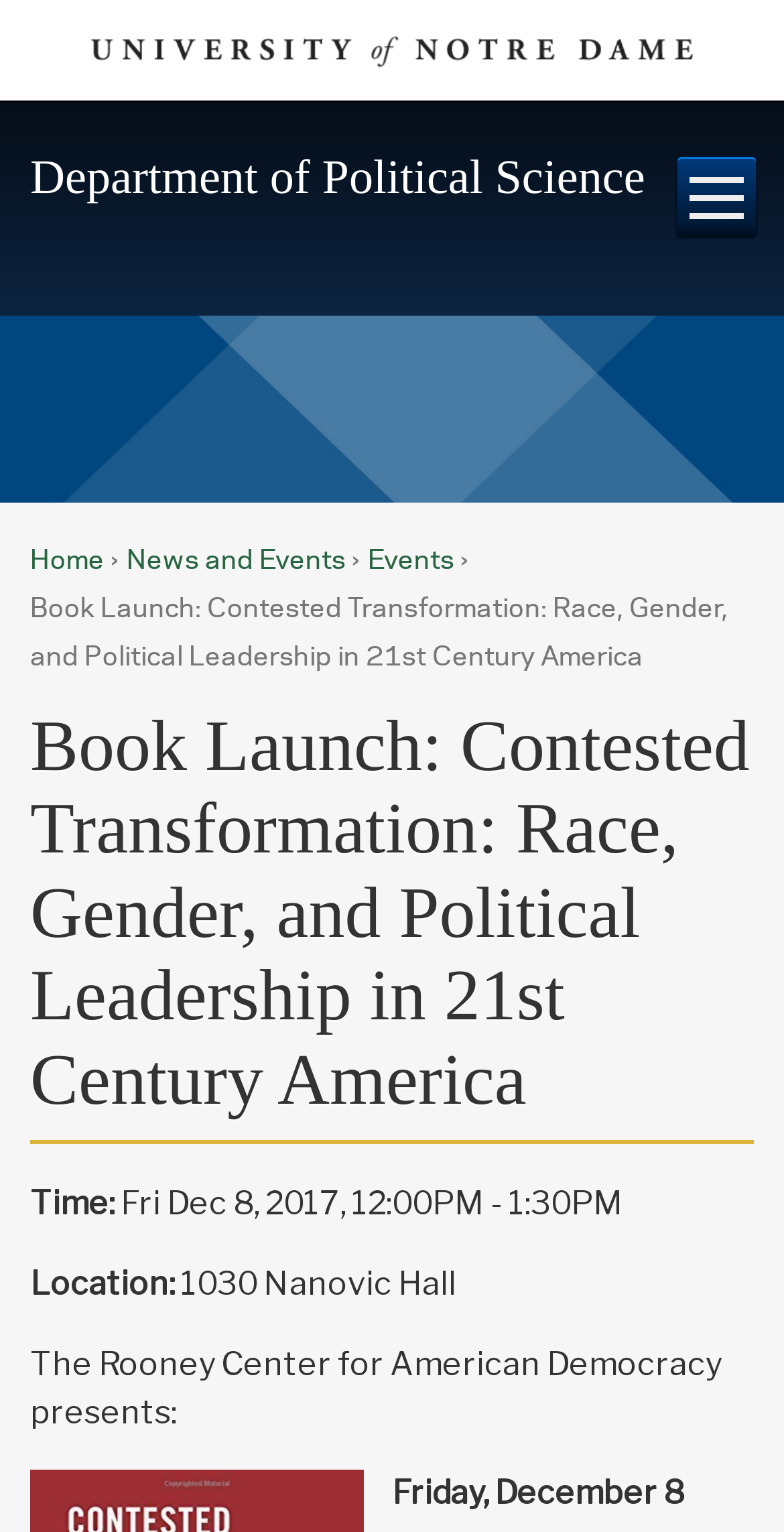Identify the coordinates of the bounding box for the element described below: "News and Events". Return the coordinates as four float numbers between 0 and 1: [left, top, right, bottom].

[0.162, 0.355, 0.441, 0.376]